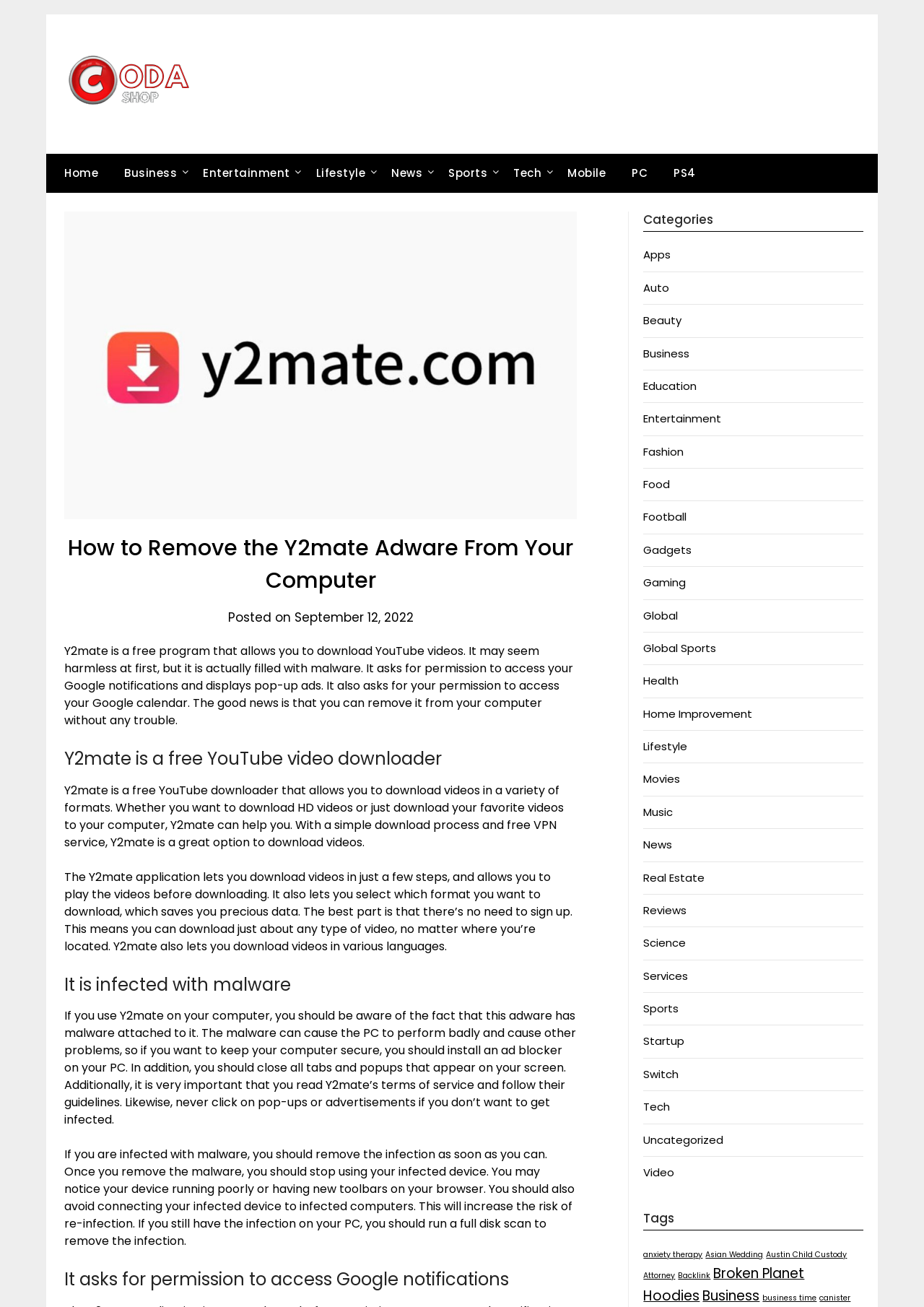Locate the bounding box coordinates of the clickable part needed for the task: "Click on the 'Tech' link".

[0.543, 0.118, 0.598, 0.148]